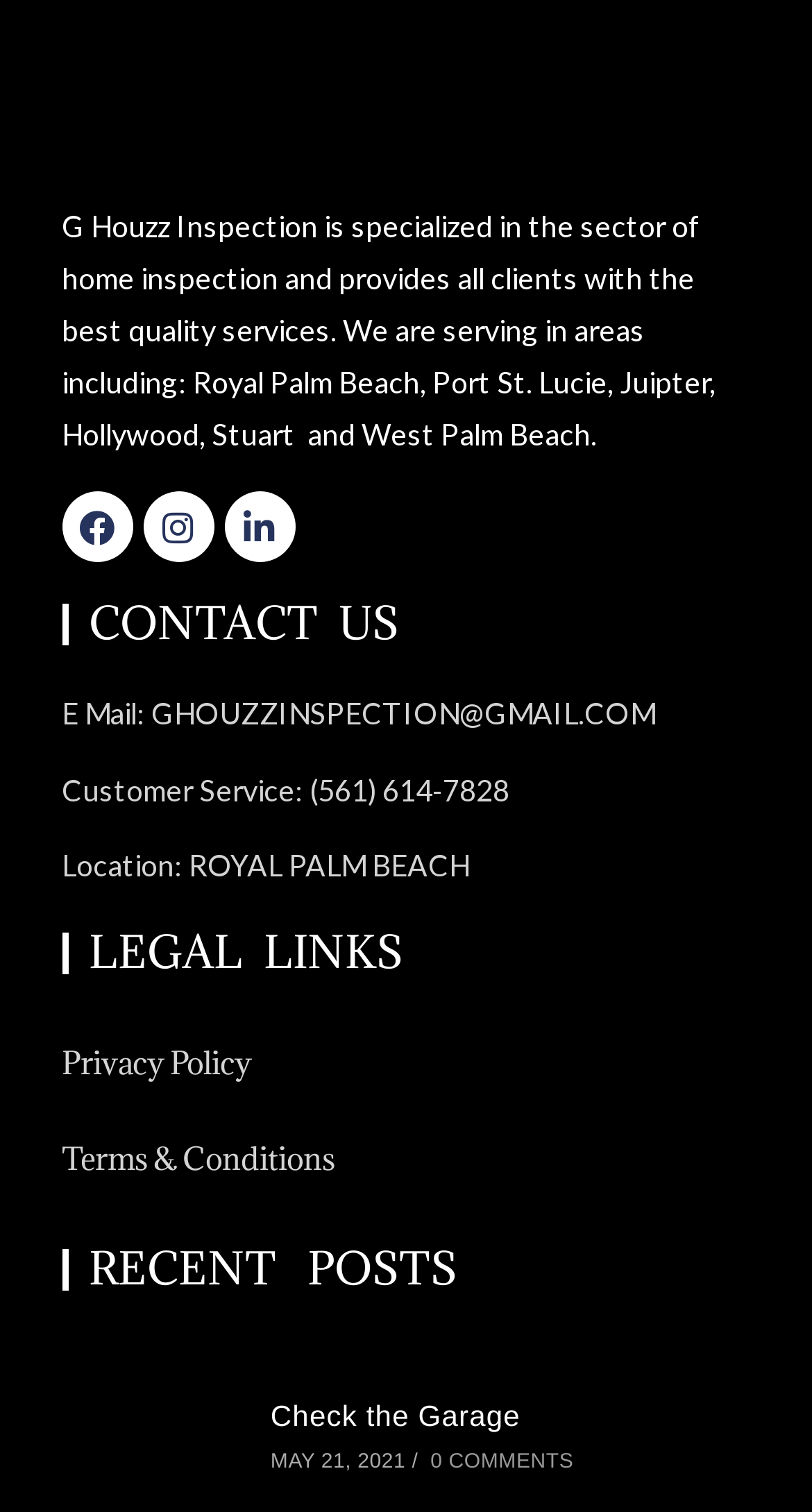Find the bounding box coordinates for the UI element whose description is: "Privacy Policy". The coordinates should be four float numbers between 0 and 1, in the format [left, top, right, bottom].

[0.076, 0.672, 0.924, 0.735]